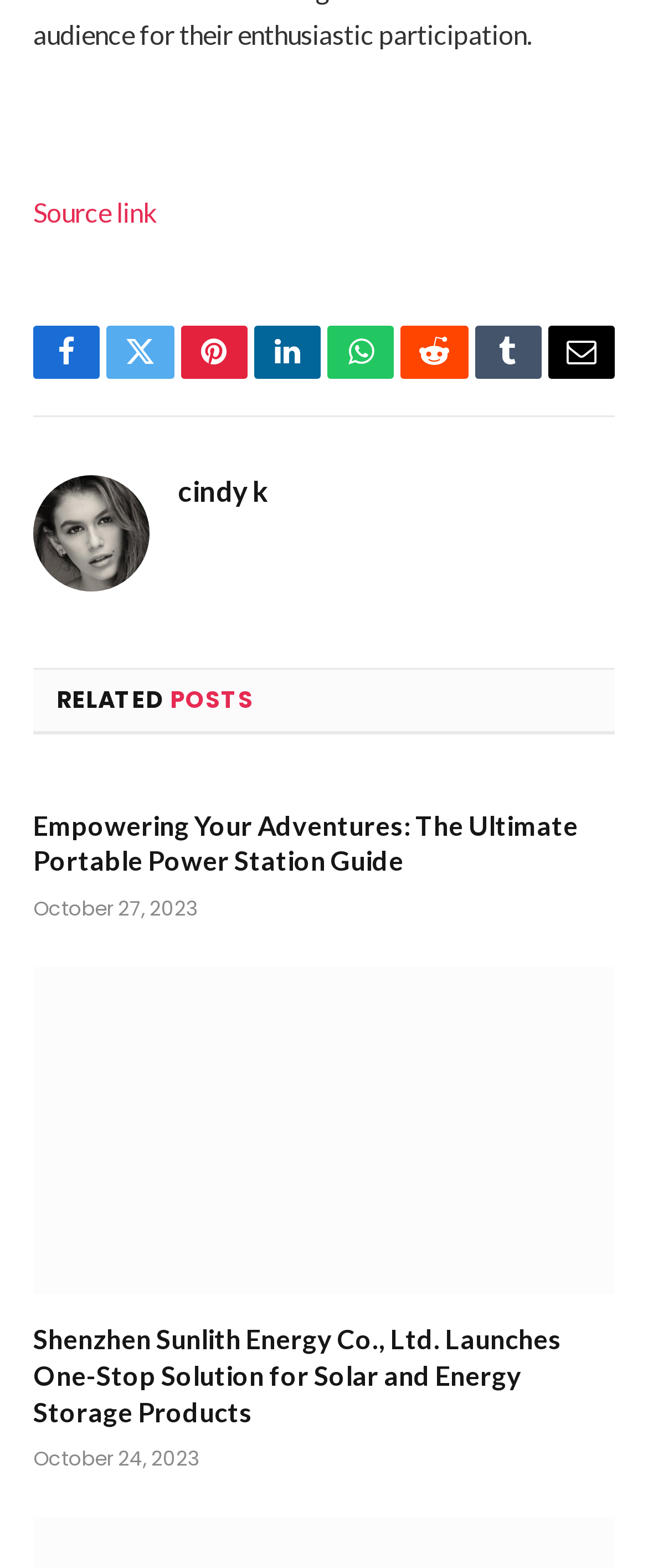Determine the bounding box coordinates in the format (top-left x, top-left y, bottom-right x, bottom-right y). Ensure all values are floating point numbers between 0 and 1. Identify the bounding box of the UI element described by: WhatsApp

[0.505, 0.208, 0.608, 0.241]